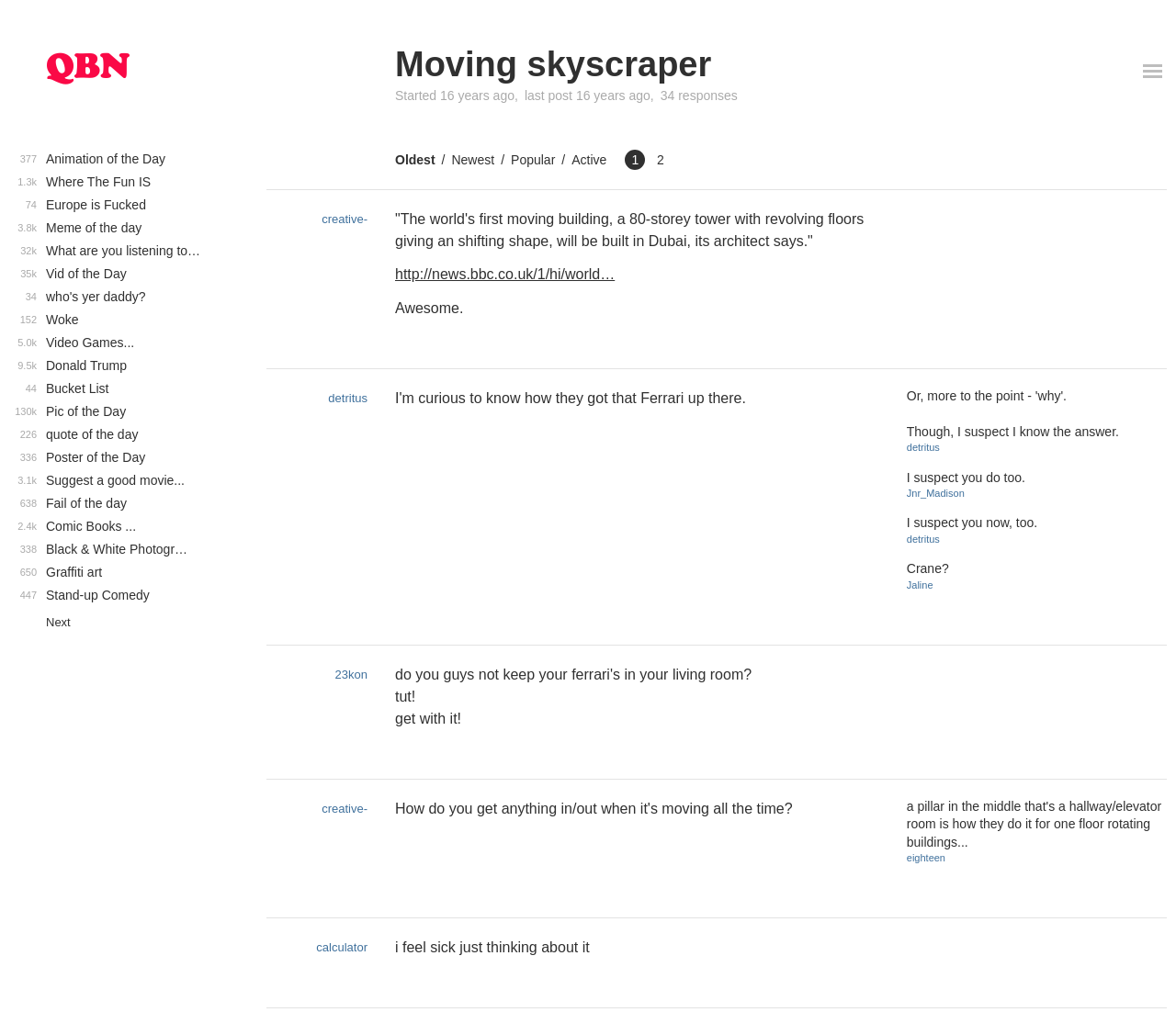What are the sorting options for the posts?
Answer with a single word or phrase, using the screenshot for reference.

Oldest, Newest, Popular, Active